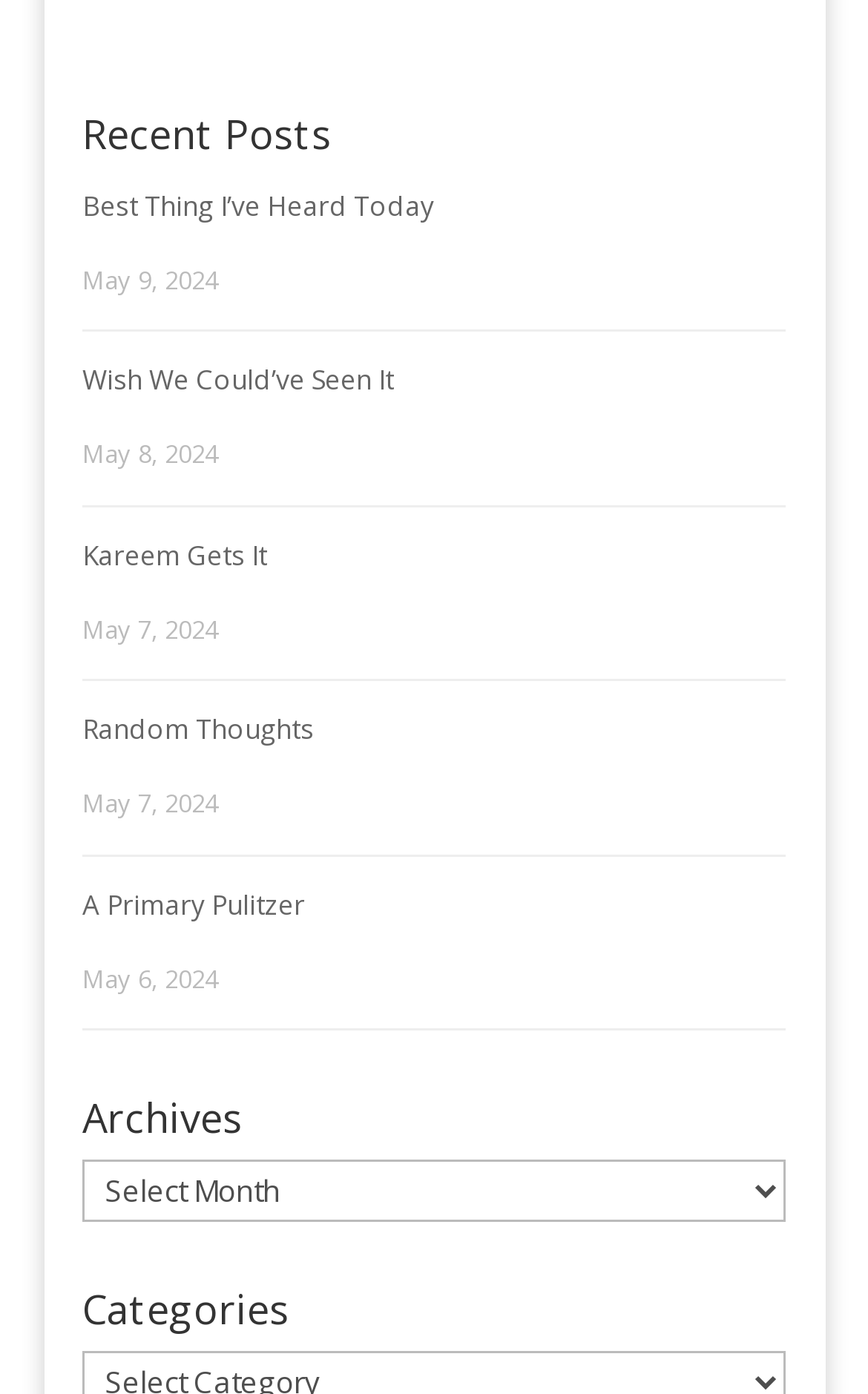What is the date of the latest post?
Using the image as a reference, give a one-word or short phrase answer.

May 9, 2024